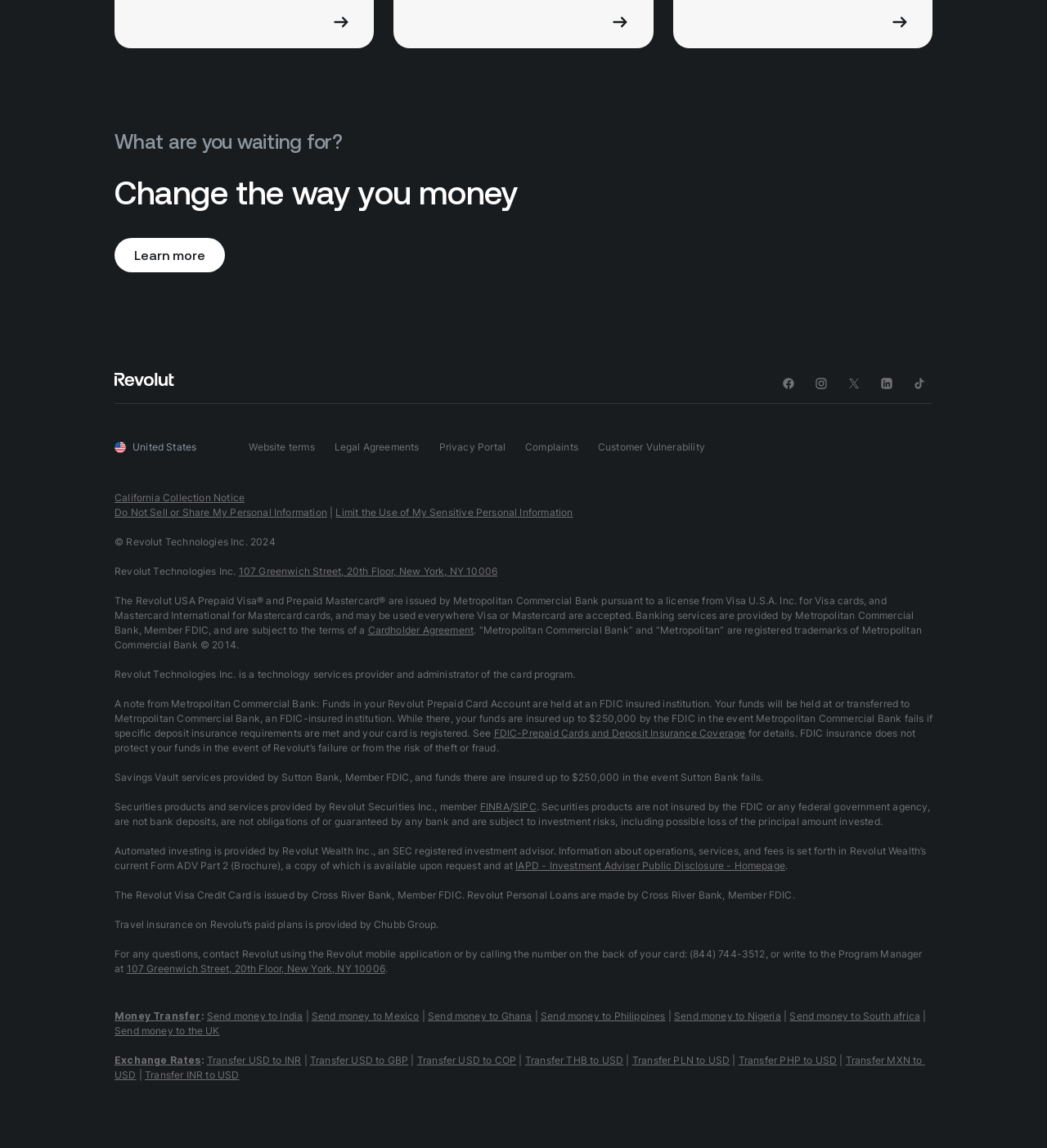Determine the bounding box coordinates of the region that needs to be clicked to achieve the task: "Click on Learn more".

[0.109, 0.208, 0.215, 0.237]